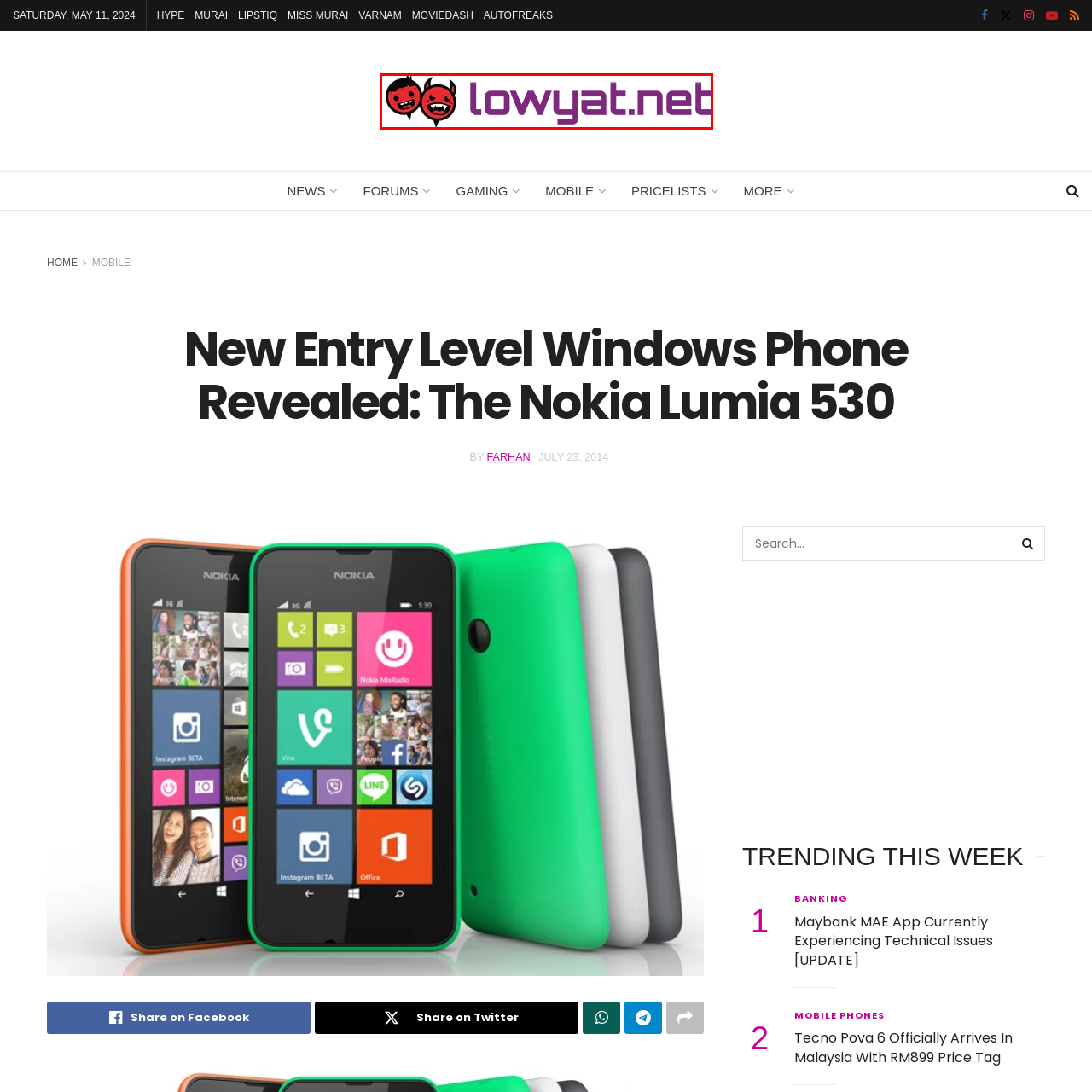Generate a detailed caption for the picture that is marked by the red rectangle.

The image features the logo of Lowyat.NET, a popular Malaysian technology news and forums platform. The logo is characterized by its playful design, showcasing two cartoonish heads—one resembling a happy character and the other a mischievous, devil-like figure—symbolizing the vibrant and engaging content offered by the site. The text "lowyat.net" is presented in a bold, purple font, enhancing its visibility and brand recognition. This logo effectively represents the community-driven approach of Lowyat.NET, which focuses on technology trends, reviews, and discussions.